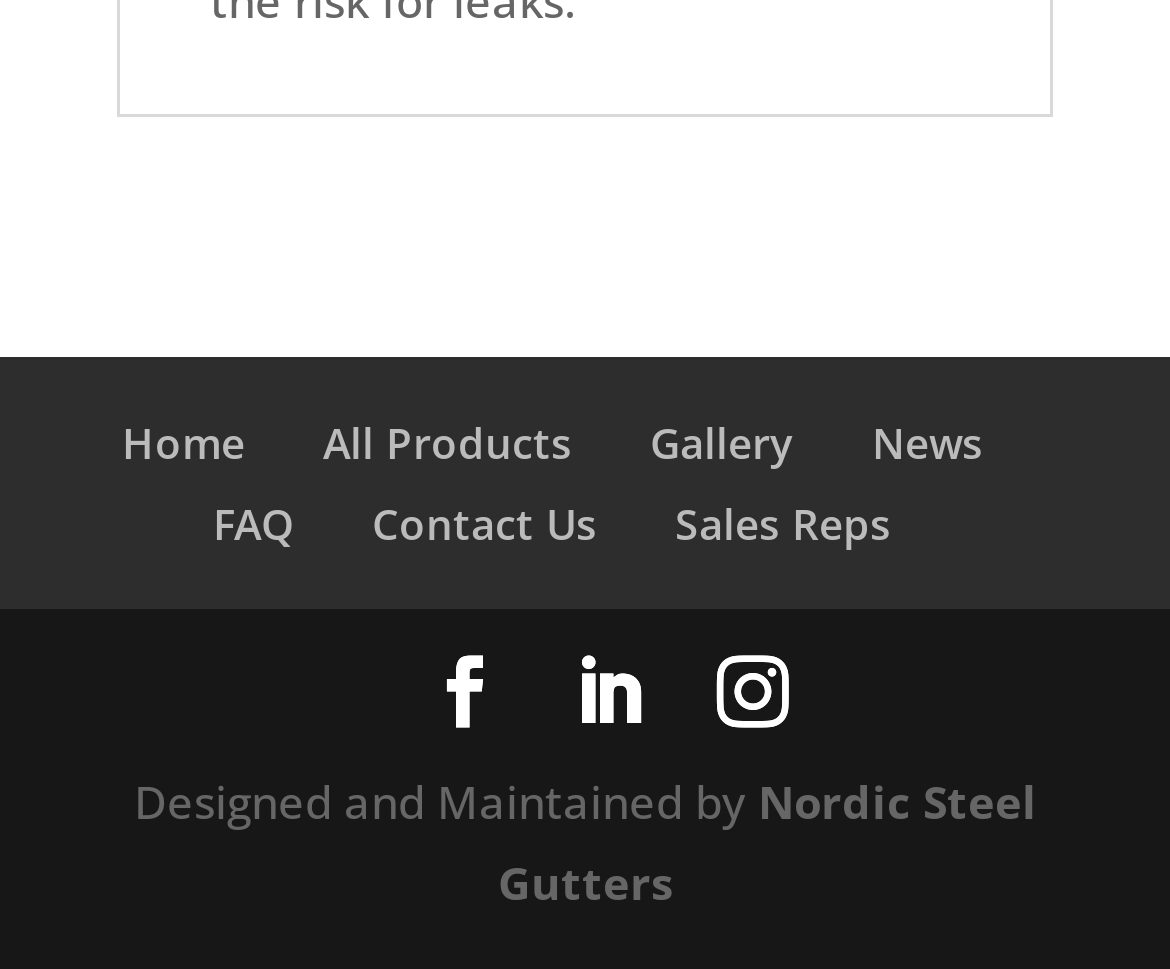How many social media links are there?
Give a thorough and detailed response to the question.

I counted the number of link elements with social media platform names, such as 'LinkedIn' and 'Instagram', and found that there are two social media links.